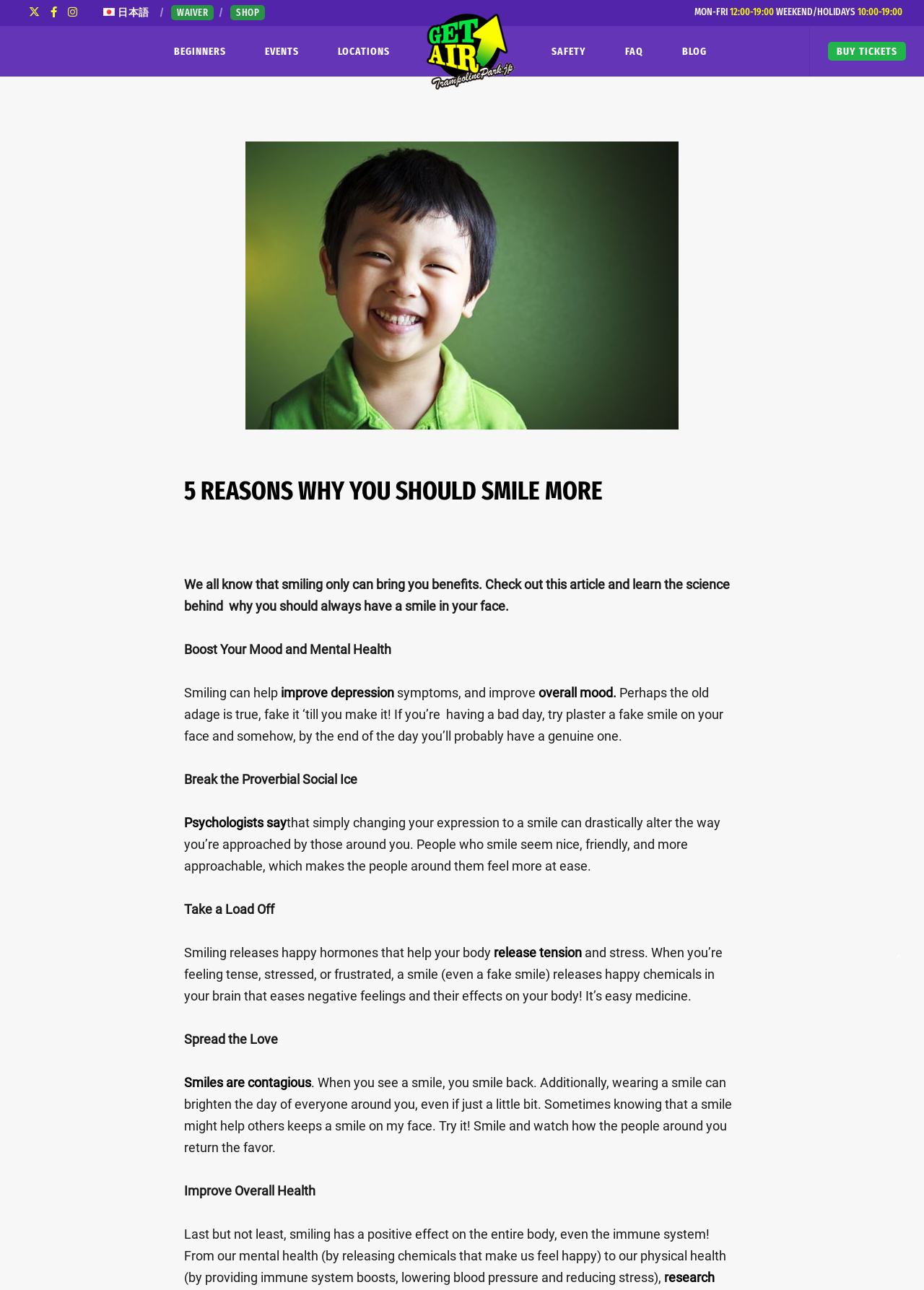What is the effect of smiling on the immune system?
Look at the screenshot and respond with a single word or phrase.

provide immune system boosts